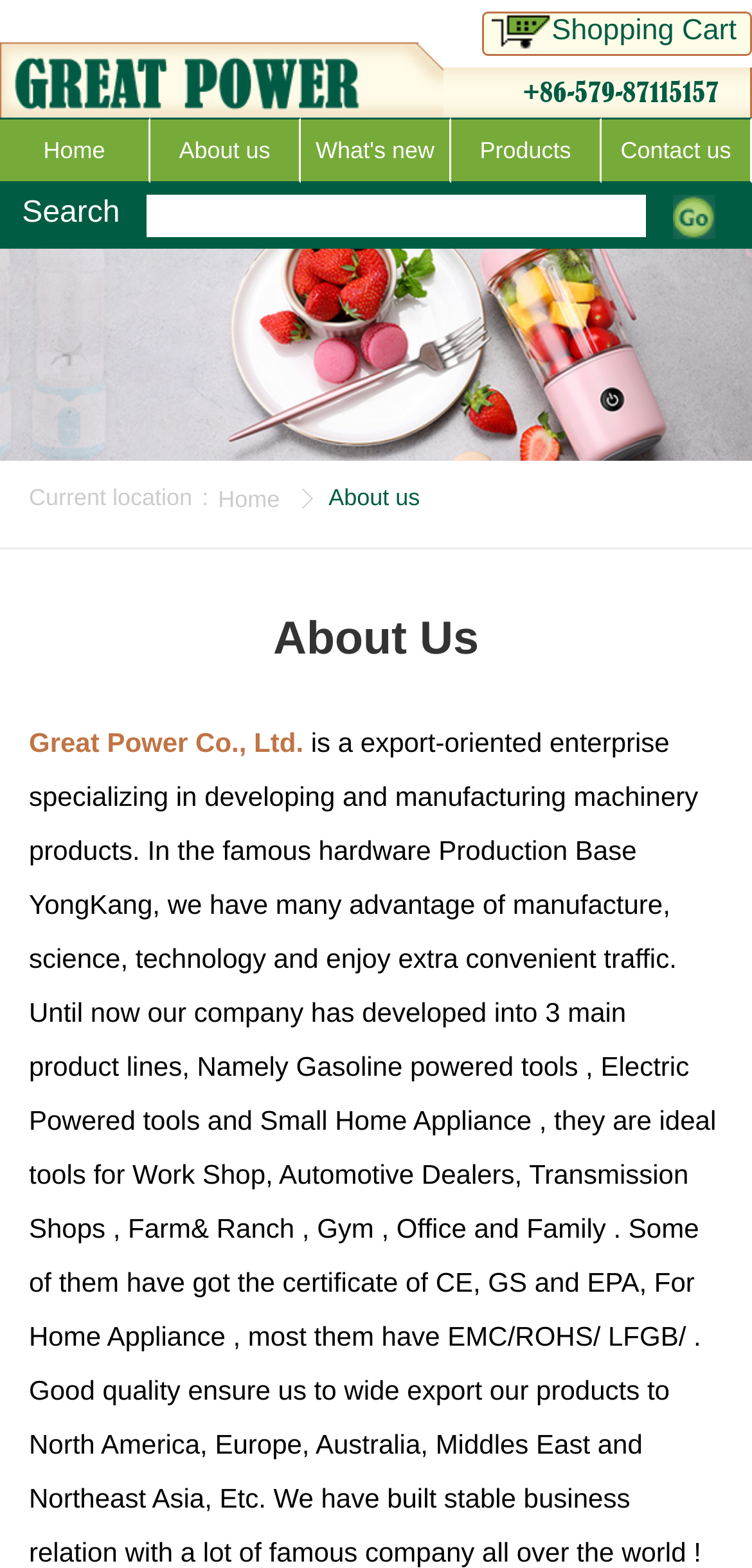Please respond to the question using a single word or phrase:
How many main navigation links are there?

5